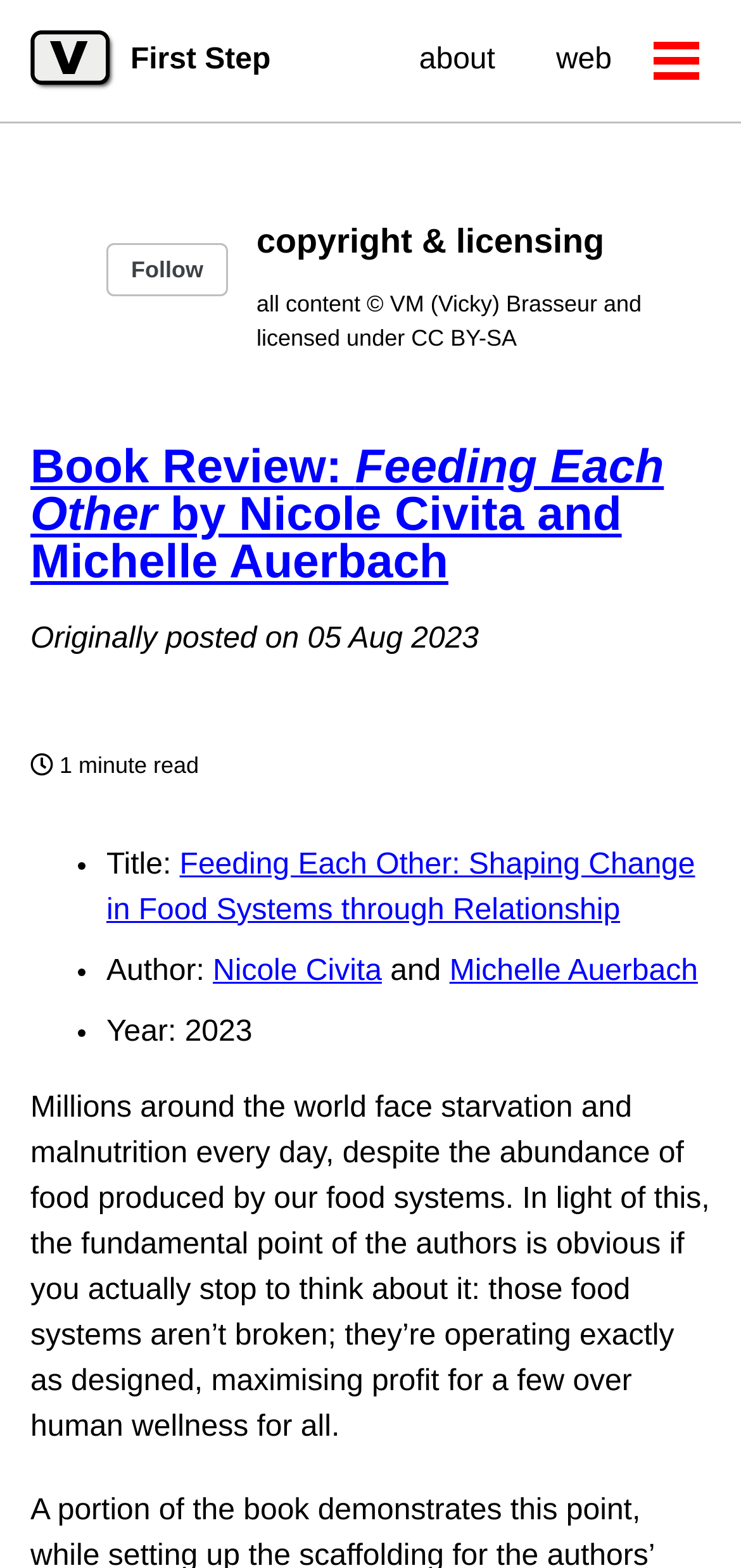Identify the bounding box coordinates of the area that should be clicked in order to complete the given instruction: "Go to the 'about' page". The bounding box coordinates should be four float numbers between 0 and 1, i.e., [left, top, right, bottom].

[0.566, 0.024, 0.668, 0.053]